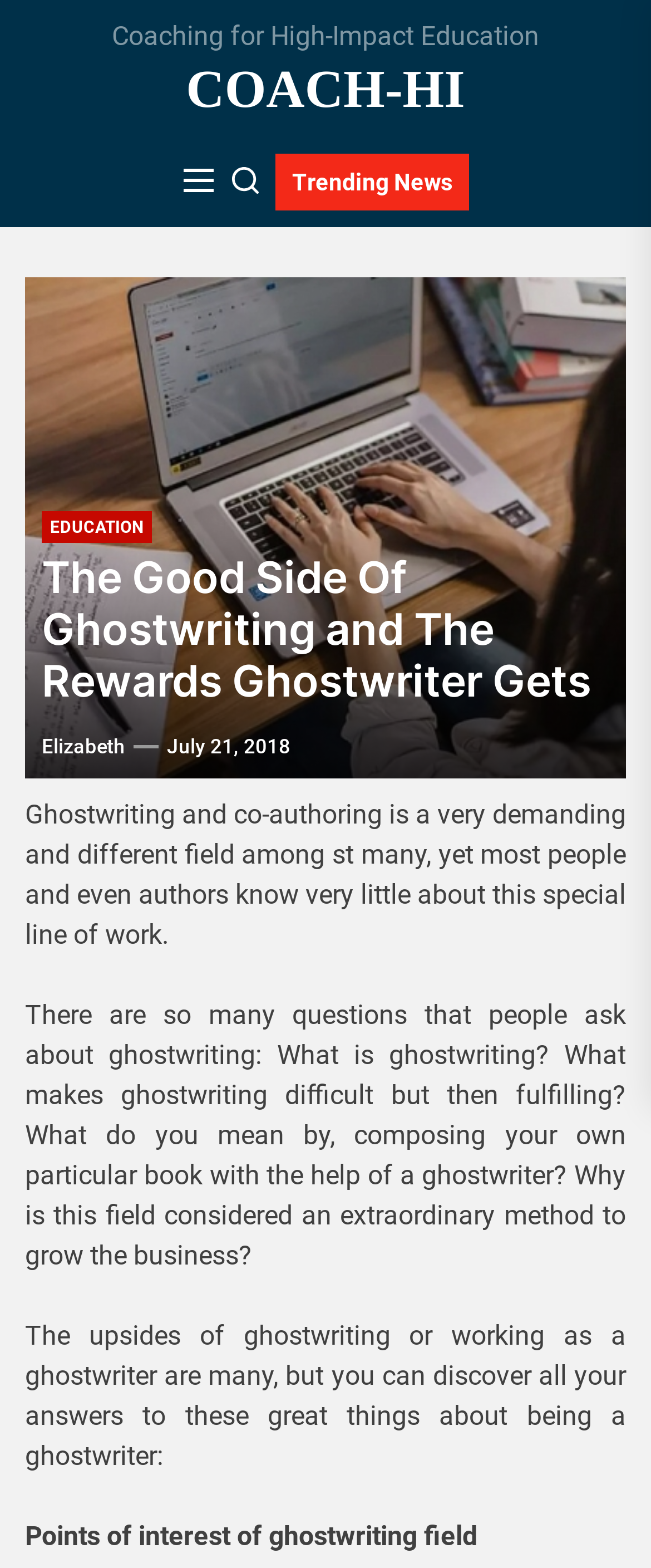What is the name of the website?
Provide a detailed and well-explained answer to the question.

The name of the website can be found at the top of the webpage, where it says 'Coaching for High-Impact Education' and 'COACH-HI' is a link next to it, indicating that it is the name of the website.